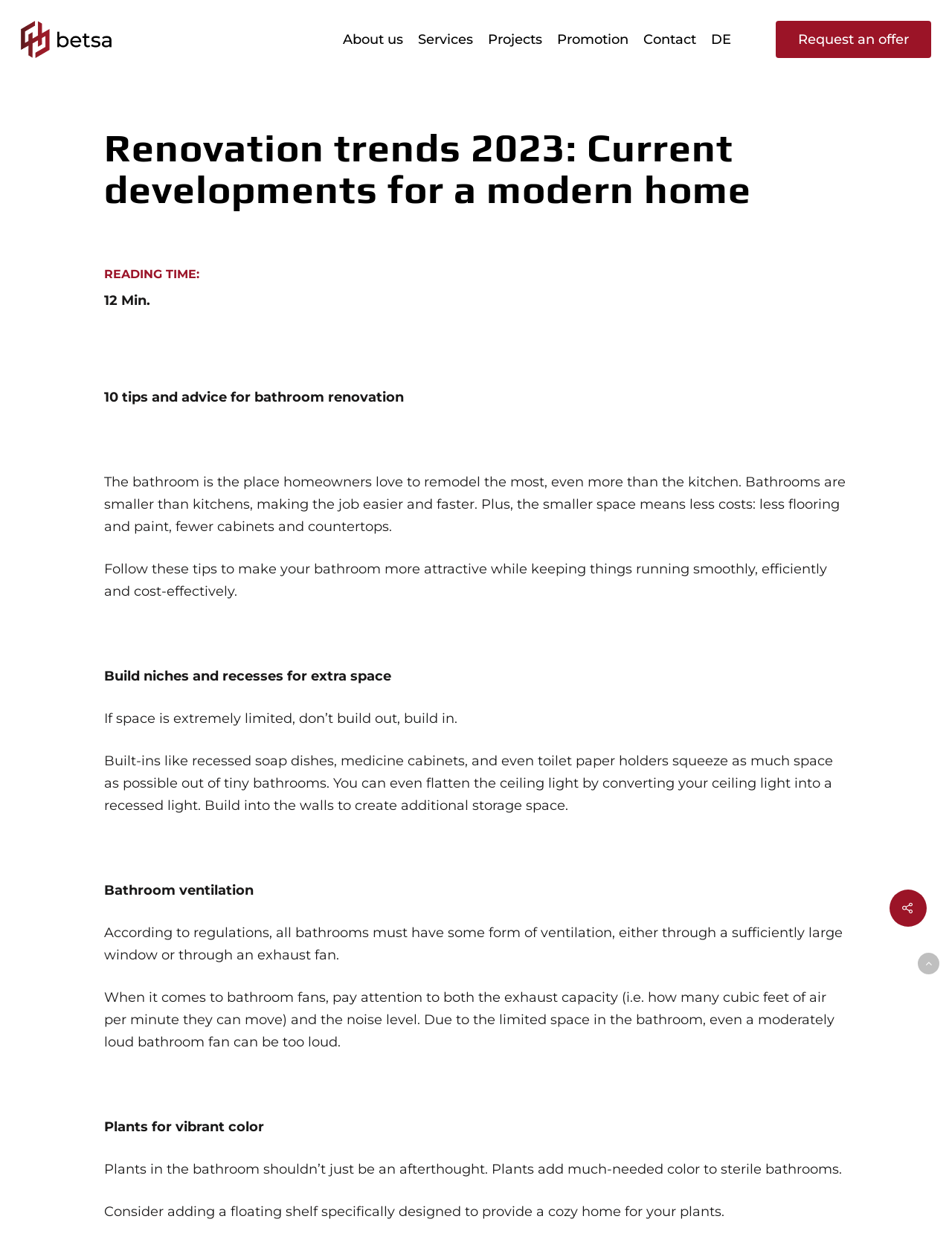Could you highlight the region that needs to be clicked to execute the instruction: "Click on the 'Contact' link"?

[0.668, 0.026, 0.739, 0.037]